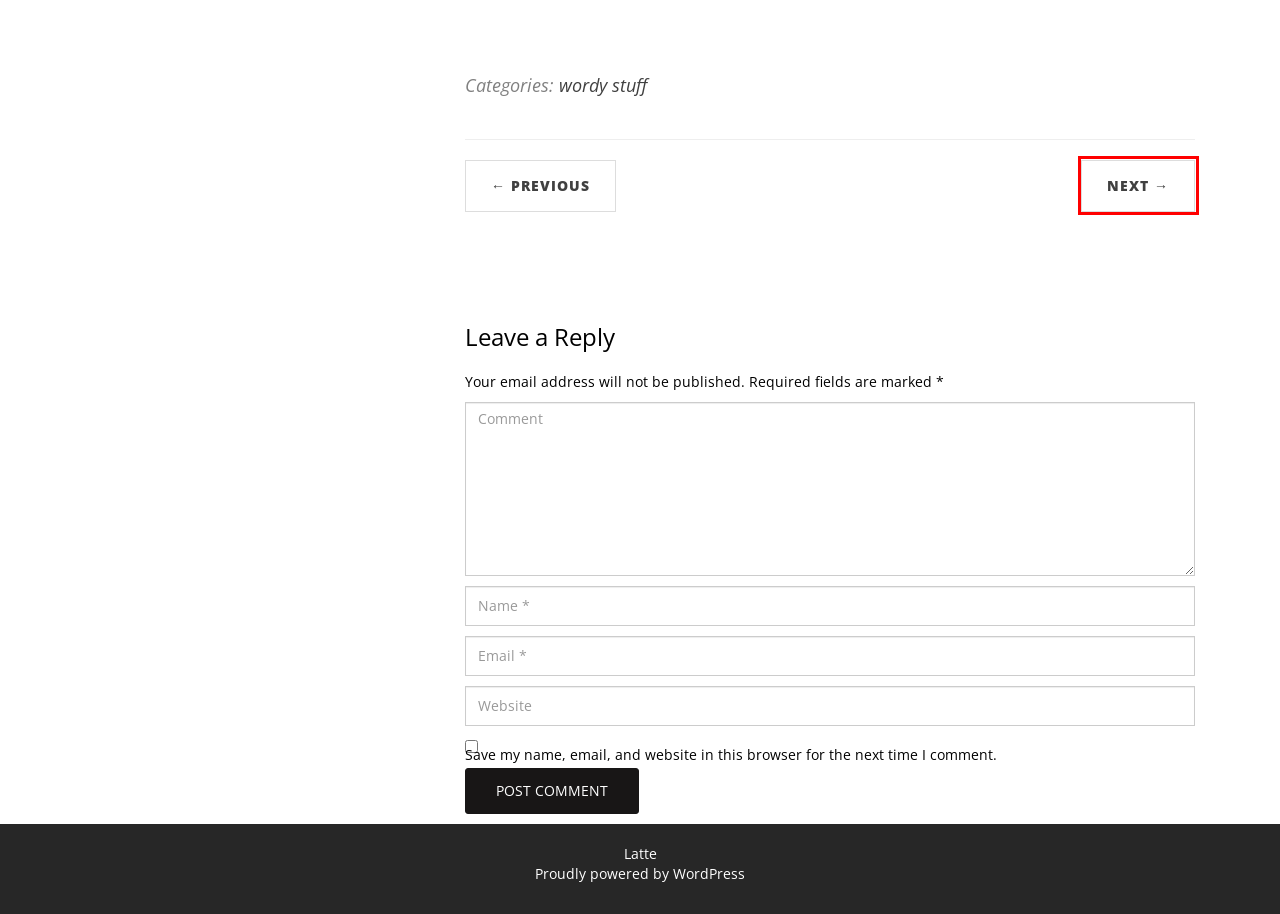Examine the screenshot of the webpage, which includes a red bounding box around an element. Choose the best matching webpage description for the page that will be displayed after clicking the element inside the red bounding box. Here are the candidates:
A. Is the ellipsis the new exclamation mark? Read on…! – Kate Waddon Copywriting
B. The Dos and Don’ts of Do’s and Don’ts. – Kate Waddon Copywriting
C. Contact – Kate Waddon Copywriting
D. Argh – how long should a blog post be? – Kate Waddon Copywriting
E. copywriting – Kate Waddon Copywriting
F. Copywriting – Kate Waddon Copywriting
G. SEO copywriting: don’t lose sight of good writing. – Kate Waddon Copywriting
H. Kate Waddon Copywriting – We all need words. Let me help you find the right ones.

G